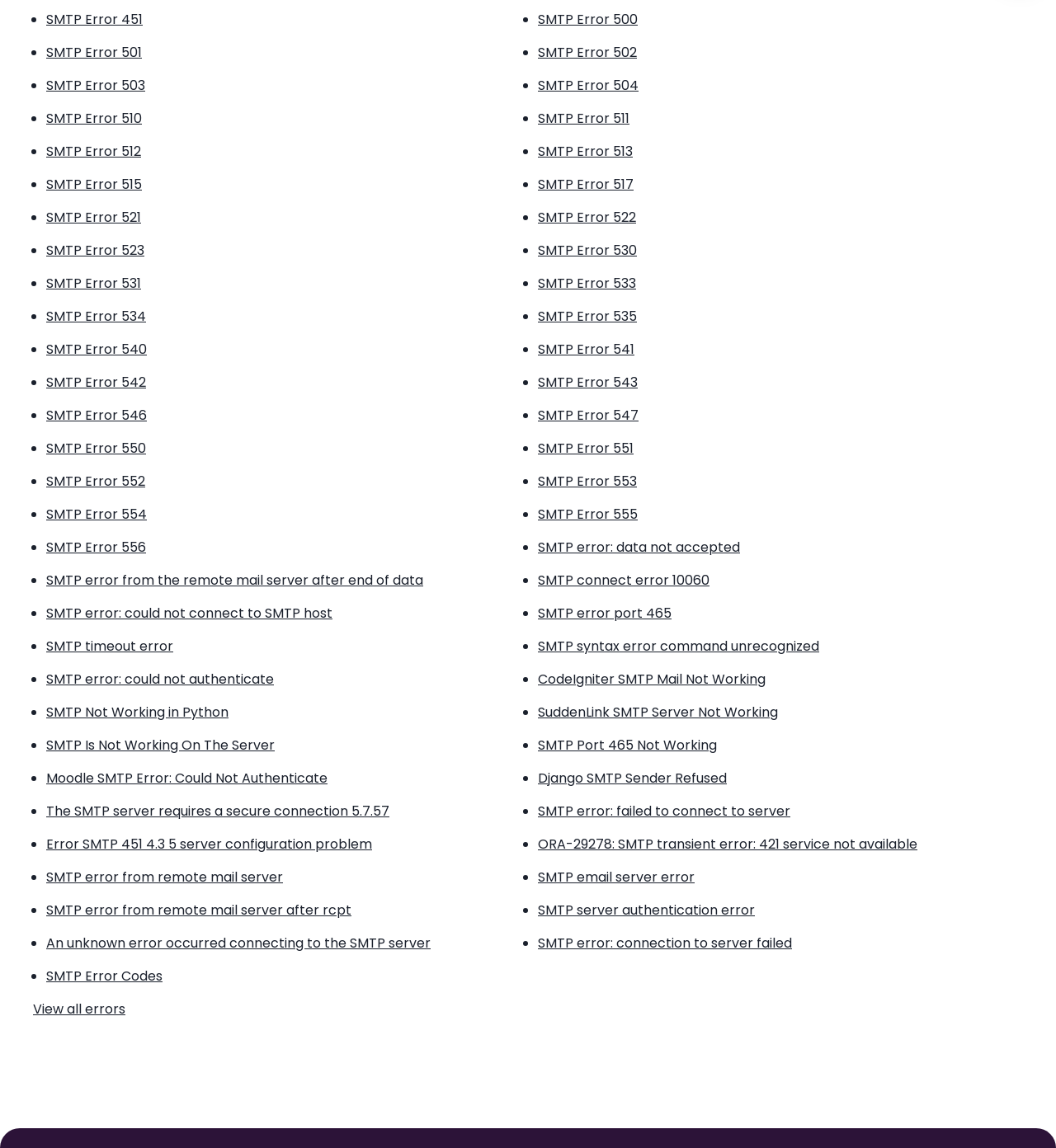How many SMTP error links are on this page?
Refer to the image and give a detailed answer to the query.

I counted the number of link elements on the webpage, and there are 118 links with text starting with 'SMTP Error'.